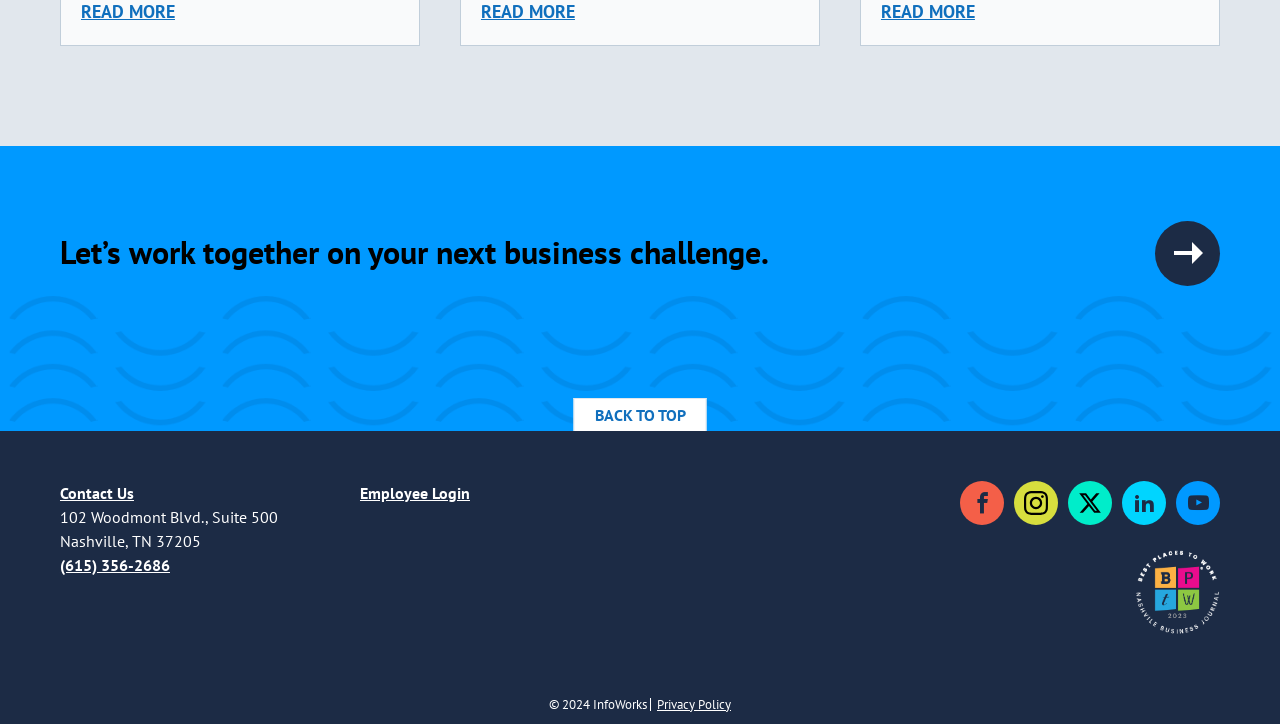What is the company's address?
Give a one-word or short phrase answer based on the image.

102 Woodmont Blvd., Suite 500